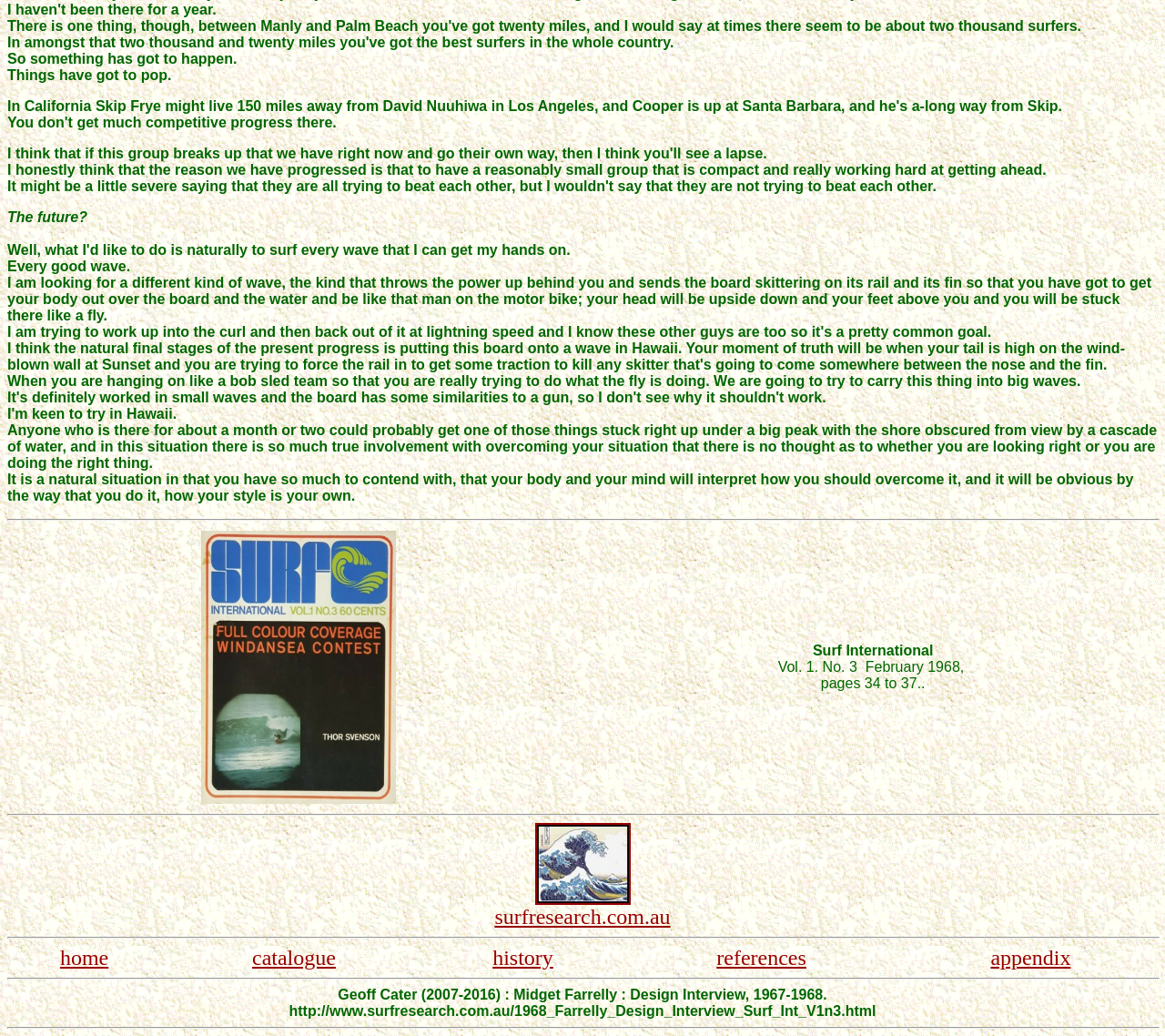What is the name of the person mentioned in the text?
Carefully analyze the image and provide a thorough answer to the question.

The name of the person mentioned in the text is Midget Farrelly, as indicated by the StaticText element with ID 1016, which mentions 'Midget Farrelly : Design Interview, 1967-1968'.